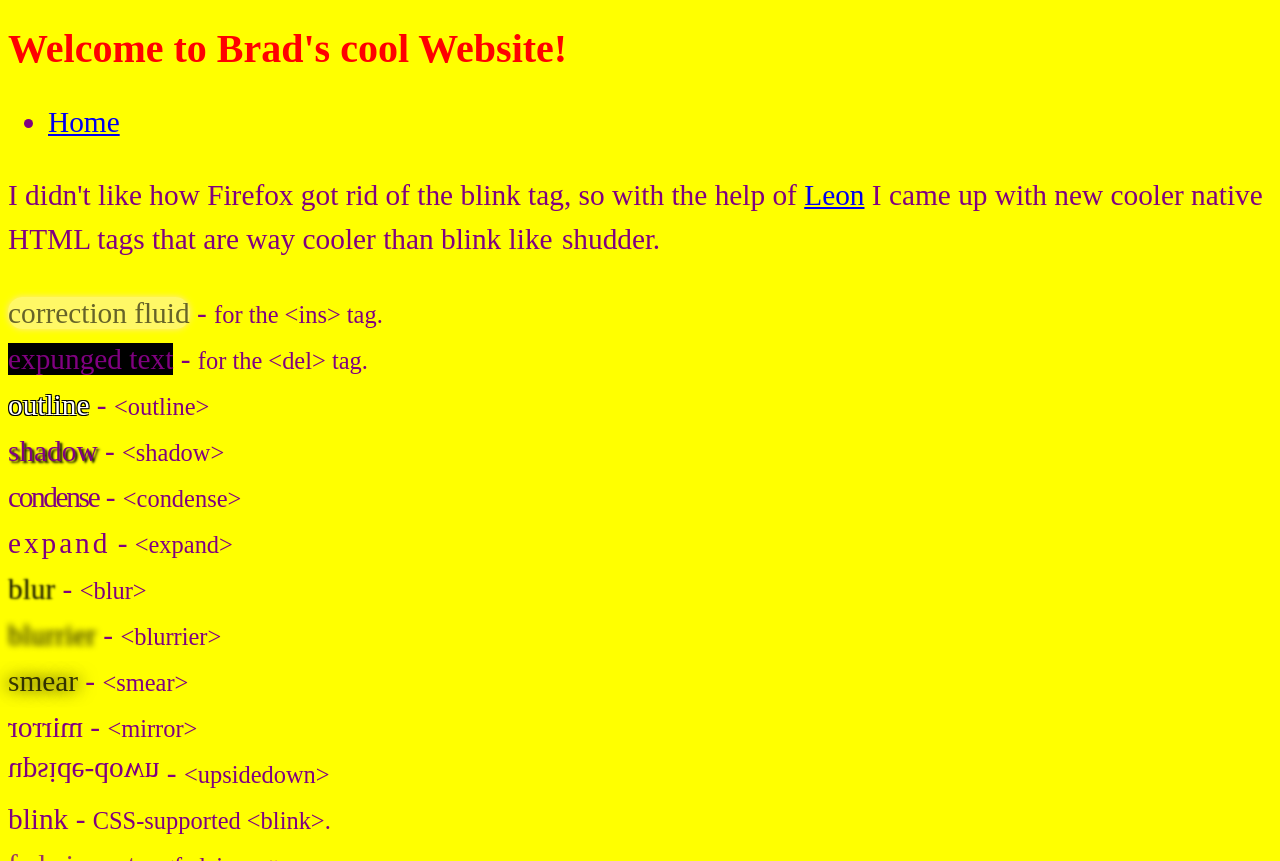What is the name of the website's creator?
Please ensure your answer is as detailed and informative as possible.

The website's creator is mentioned in the heading 'Welcome to Brad's cool Website!' at the top of the page.